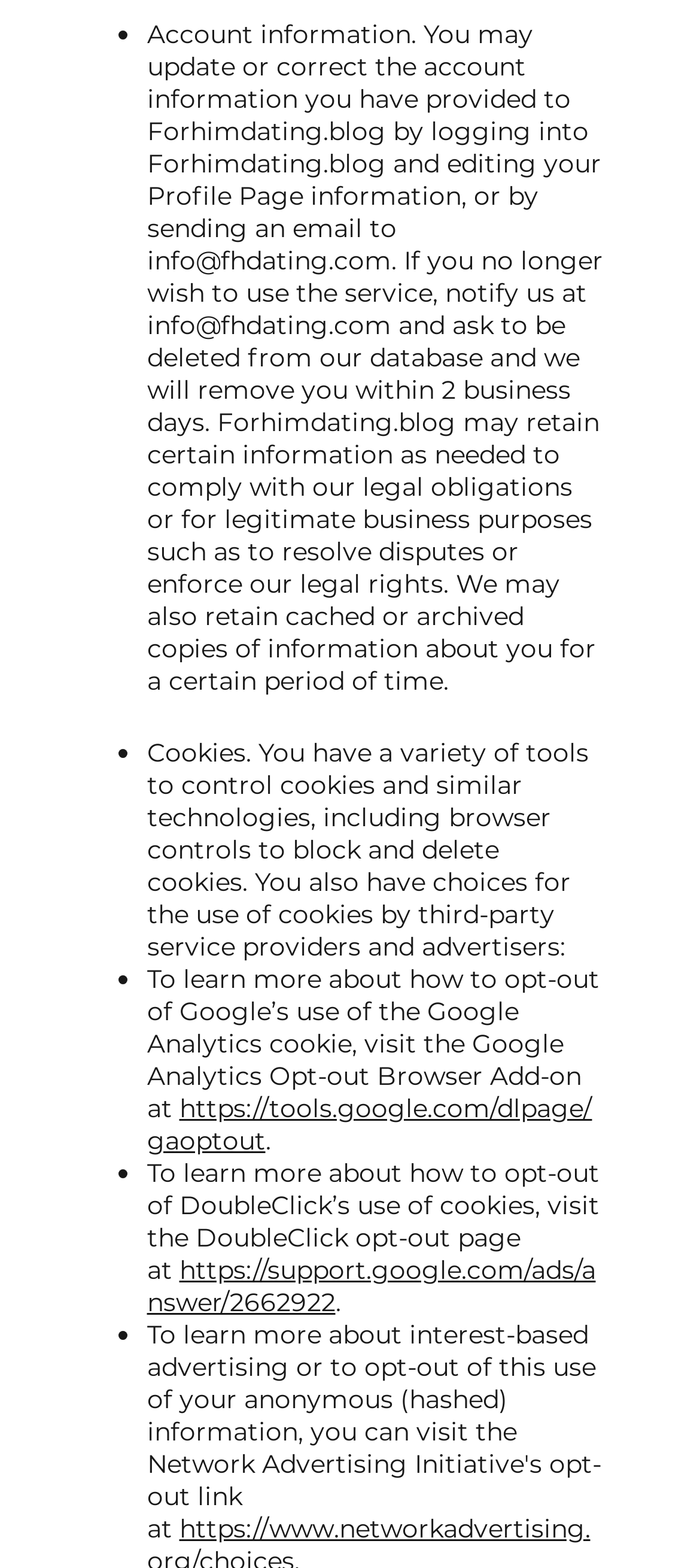Determine the bounding box coordinates for the HTML element mentioned in the following description: "https://support.google.com/ads/answer/2662922". The coordinates should be a list of four floats ranging from 0 to 1, represented as [left, top, right, bottom].

[0.21, 0.8, 0.851, 0.841]